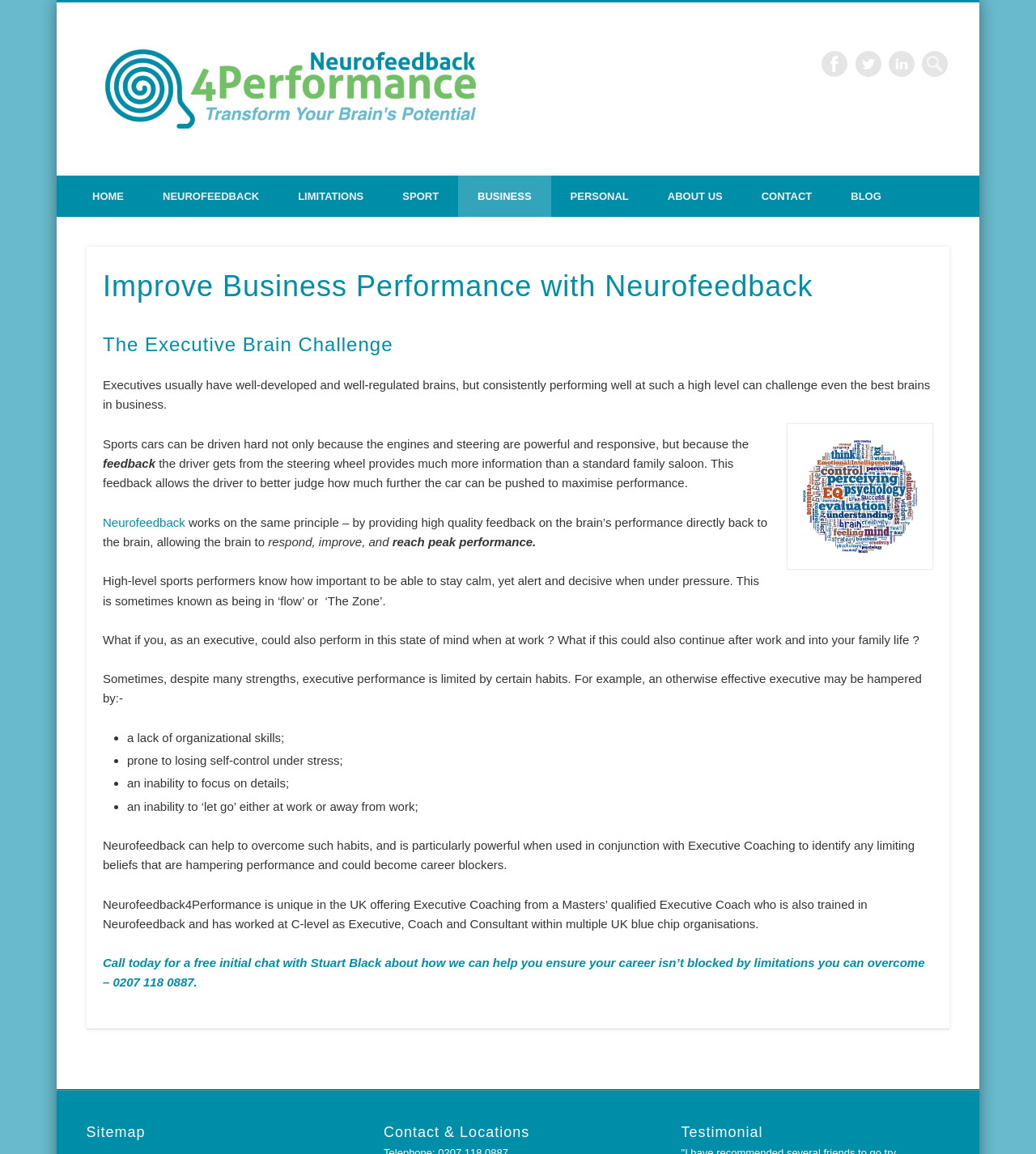Given the element description, predict the bounding box coordinates in the format (top-left x, top-left y, bottom-right x, bottom-right y). Make sure all values are between 0 and 1. Here is the element description: name="s" placeholder="Search this website…"

[0.89, 0.044, 0.915, 0.067]